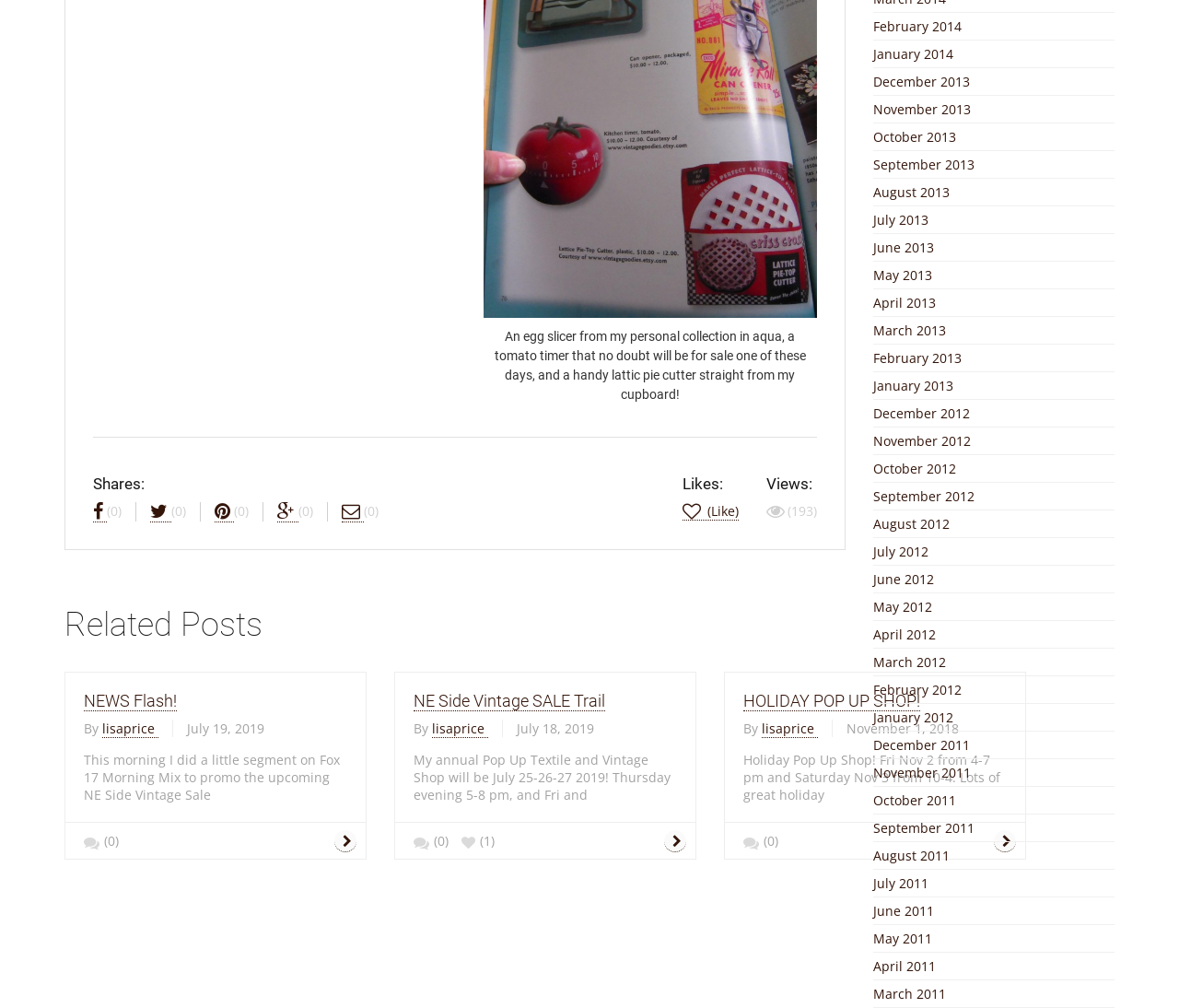Identify the bounding box coordinates of the clickable section necessary to follow the following instruction: "Read the post 'NEWS Flash!' ". The coordinates should be presented as four float numbers from 0 to 1, i.e., [left, top, right, bottom].

[0.071, 0.686, 0.15, 0.706]